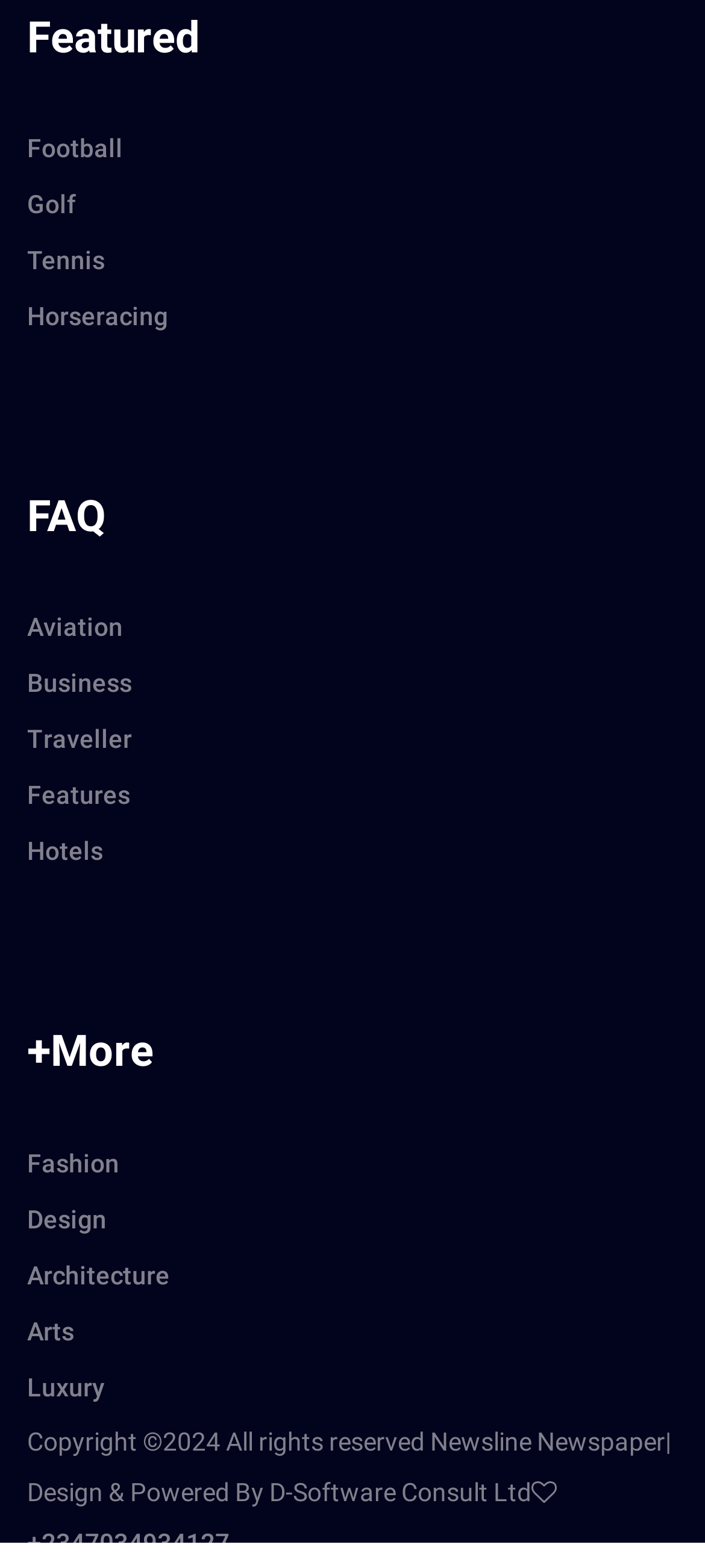Can you find the bounding box coordinates for the UI element given this description: "Features"? Provide the coordinates as four float numbers between 0 and 1: [left, top, right, bottom].

[0.038, 0.49, 0.962, 0.526]